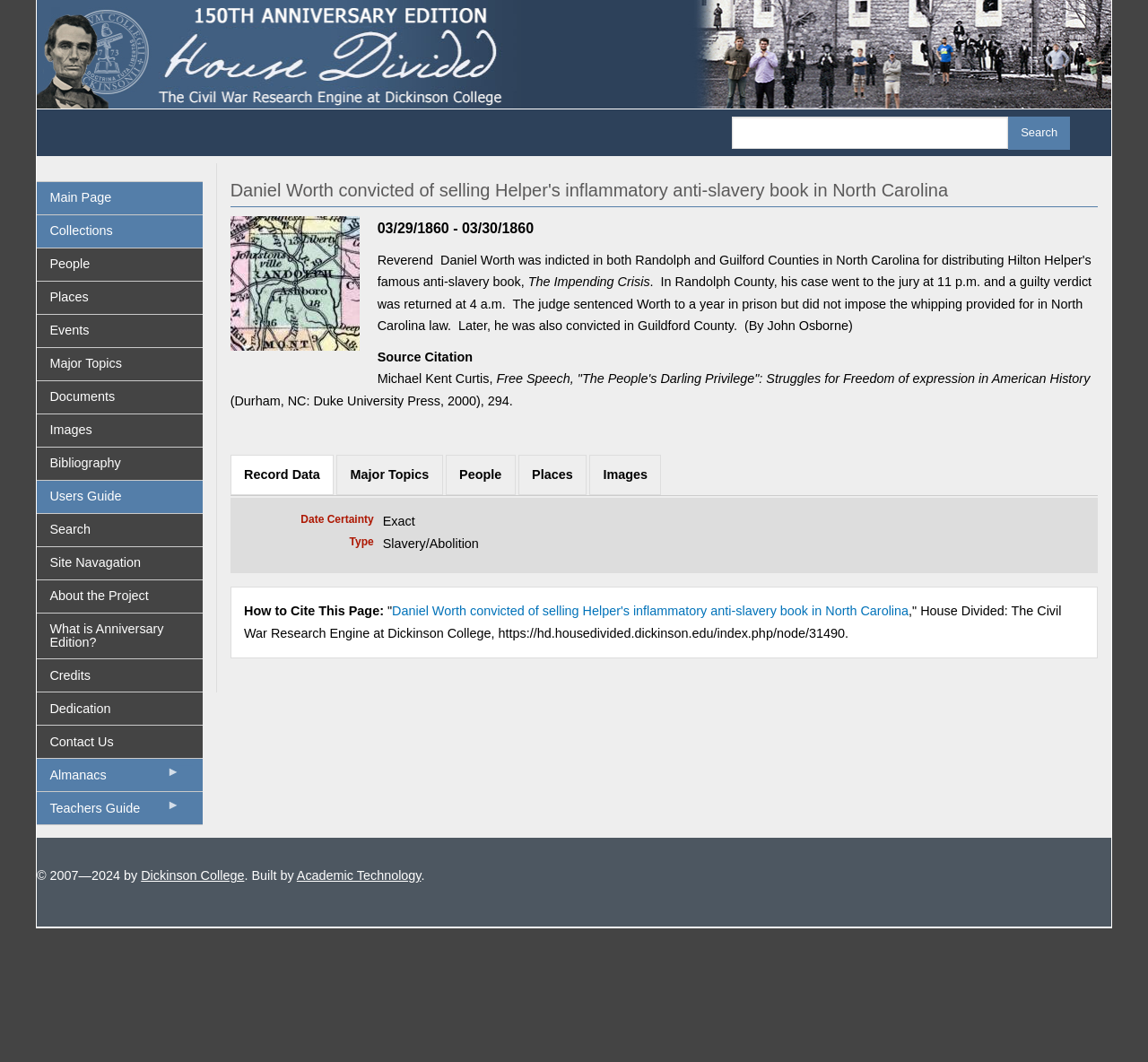Determine the bounding box coordinates for the clickable element to execute this instruction: "View record data". Provide the coordinates as four float numbers between 0 and 1, i.e., [left, top, right, bottom].

[0.201, 0.429, 0.29, 0.465]